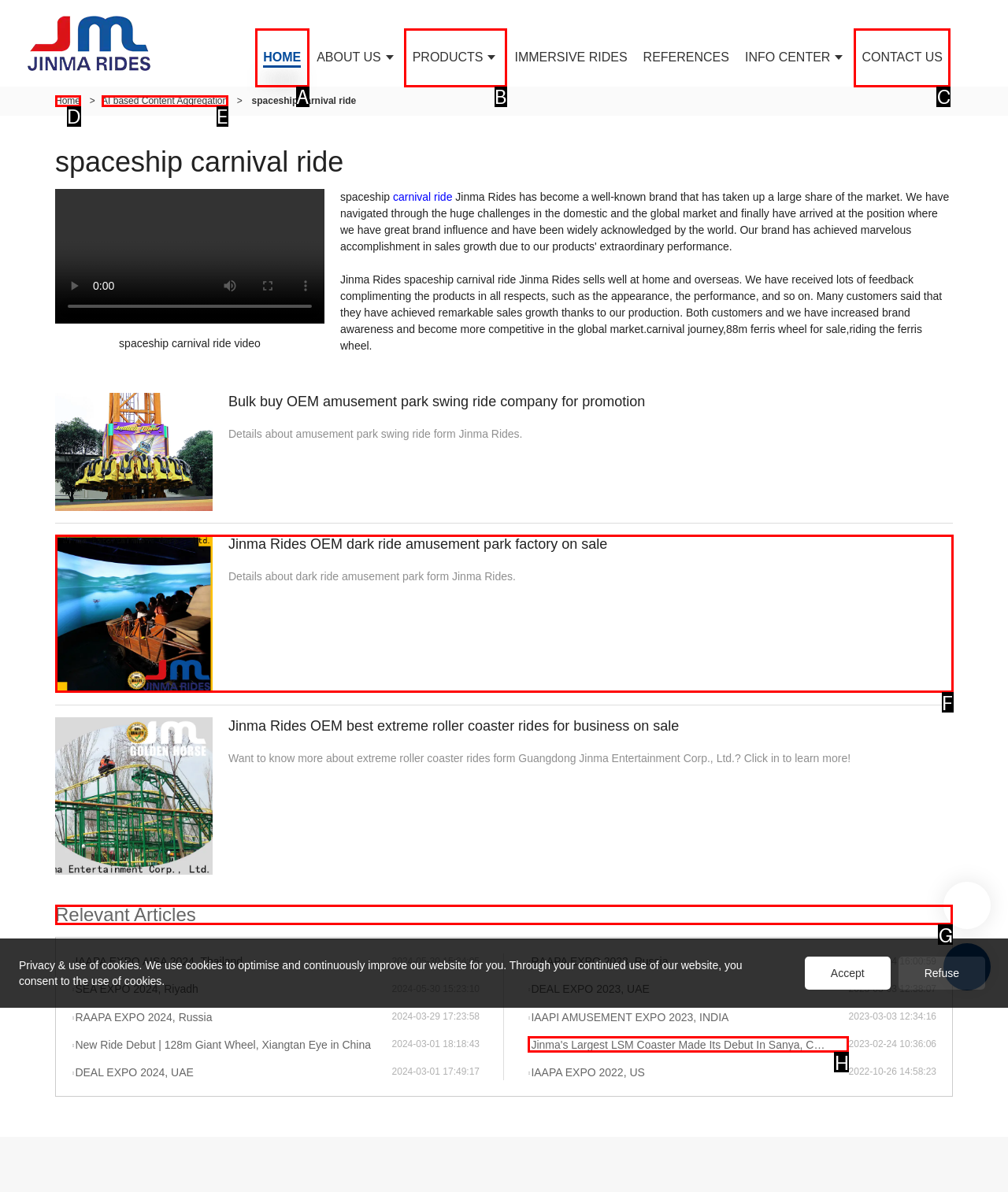Given the task: View the 'Relevant Articles' section, point out the letter of the appropriate UI element from the marked options in the screenshot.

G